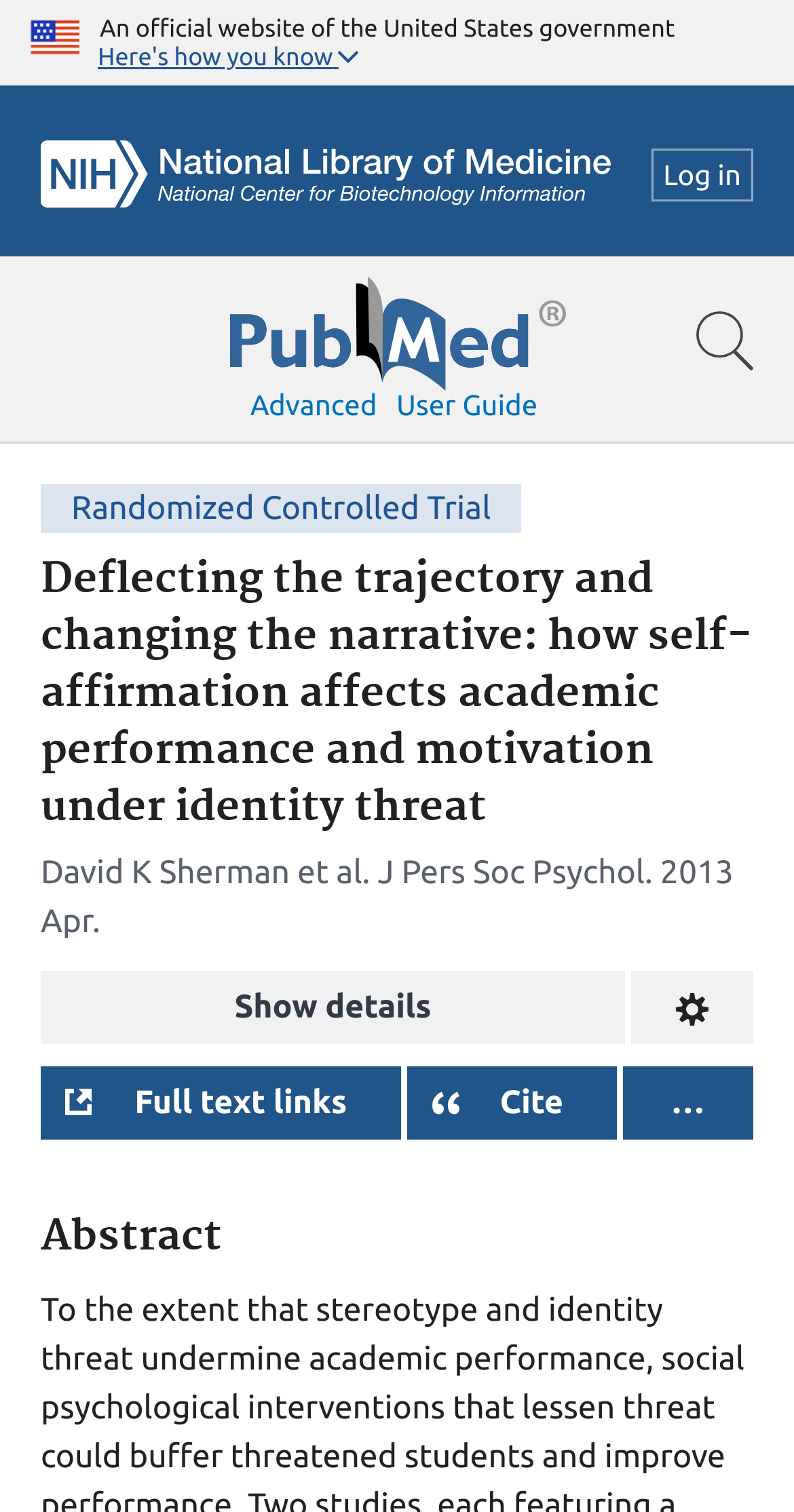Please mark the clickable region by giving the bounding box coordinates needed to complete this instruction: "Explore MS-203 Exam Braindumps".

None